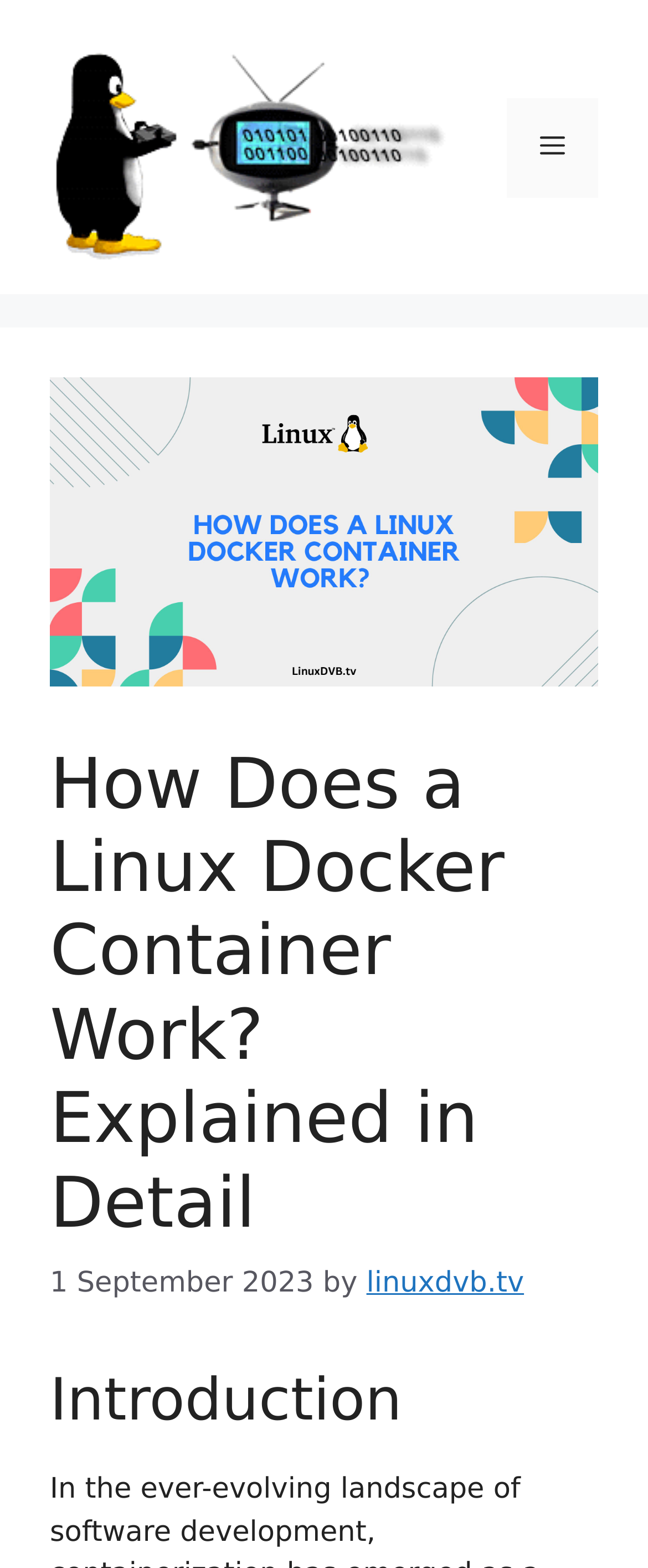Elaborate on the information and visuals displayed on the webpage.

The webpage is an informative article about Linux Docker containers, with a focus on explaining how they work and their principles. At the top of the page, there is a banner that spans the entire width, containing a link to the website "Linuxdvb" accompanied by an image of the same name. To the right of the banner, there is a navigation menu toggle button labeled "Menu" that controls the primary menu.

Below the banner, the main content area is divided into sections. The first section is a header that takes up most of the width, containing the title "How Does a Linux Docker Container Work? Explained in Detail" in a large font size. Underneath the title, there is a timestamp indicating that the article was published on "1 September 2023", followed by the author's name, which is a link to "linuxdvb.tv".

Further down, there is a section with a heading labeled "Introduction", which likely marks the beginning of the article's content. Overall, the webpage has a clean and organized structure, making it easy to navigate and read.